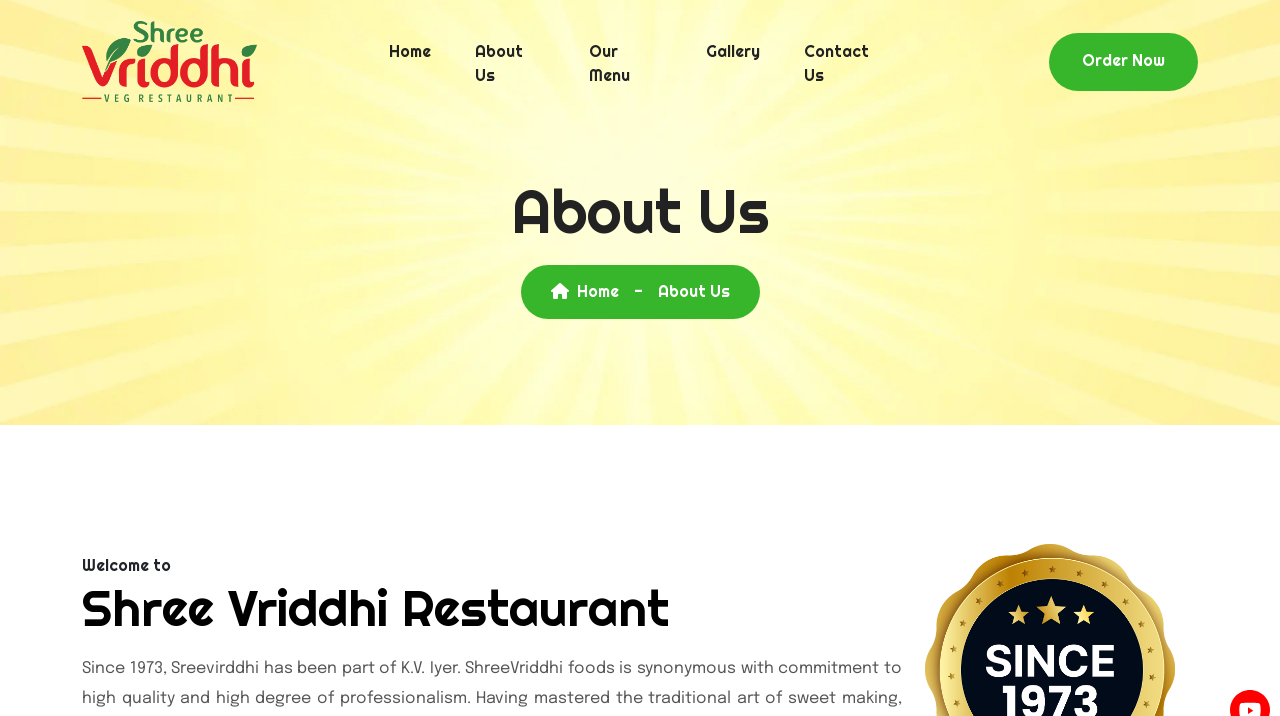Identify the bounding box for the described UI element: "Home".

[0.287, 0.014, 0.354, 0.124]